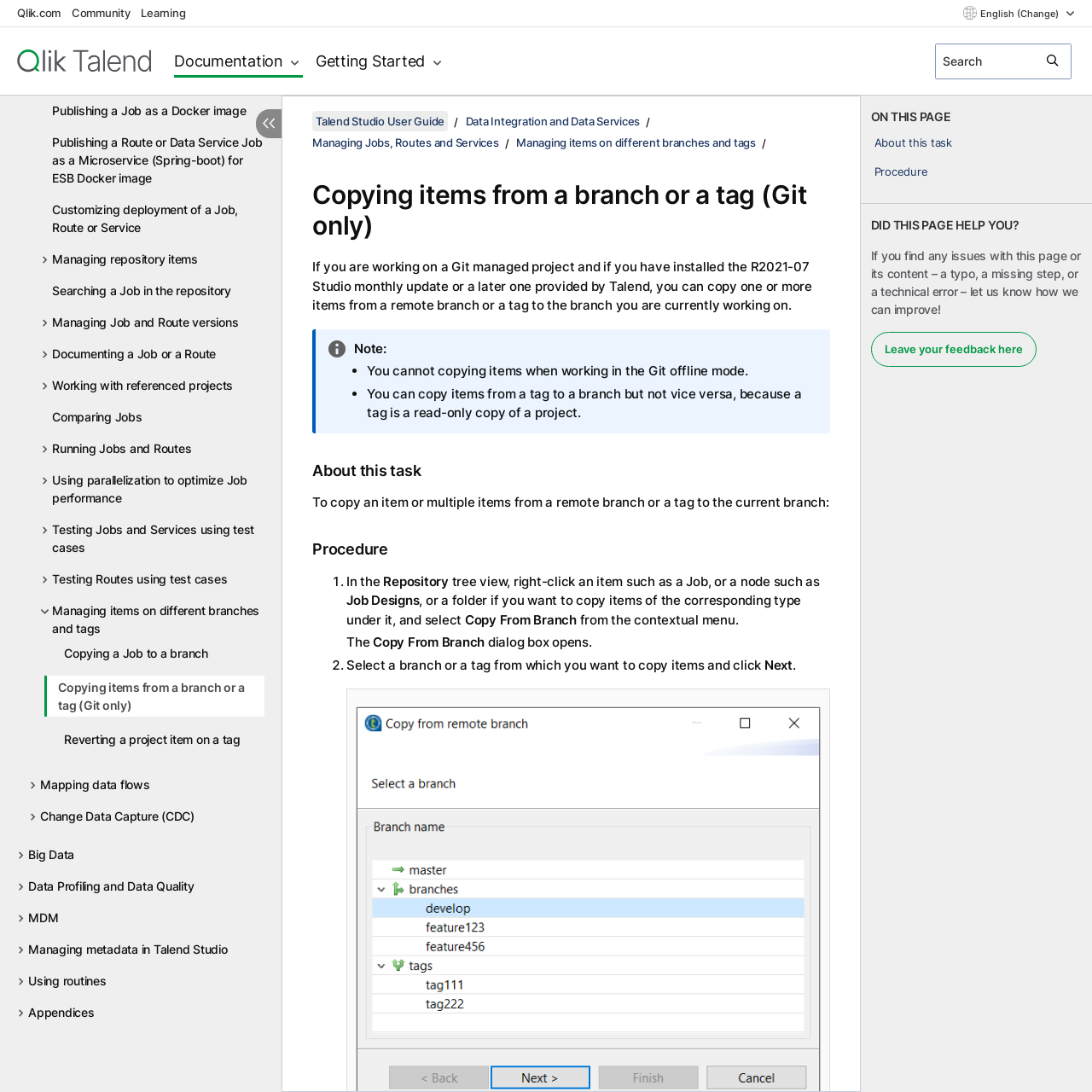Provide the bounding box coordinates for the UI element described in this sentence: "English (Change)". The coordinates should be four float values between 0 and 1, i.e., [left, top, right, bottom].

[0.882, 0.004, 0.984, 0.02]